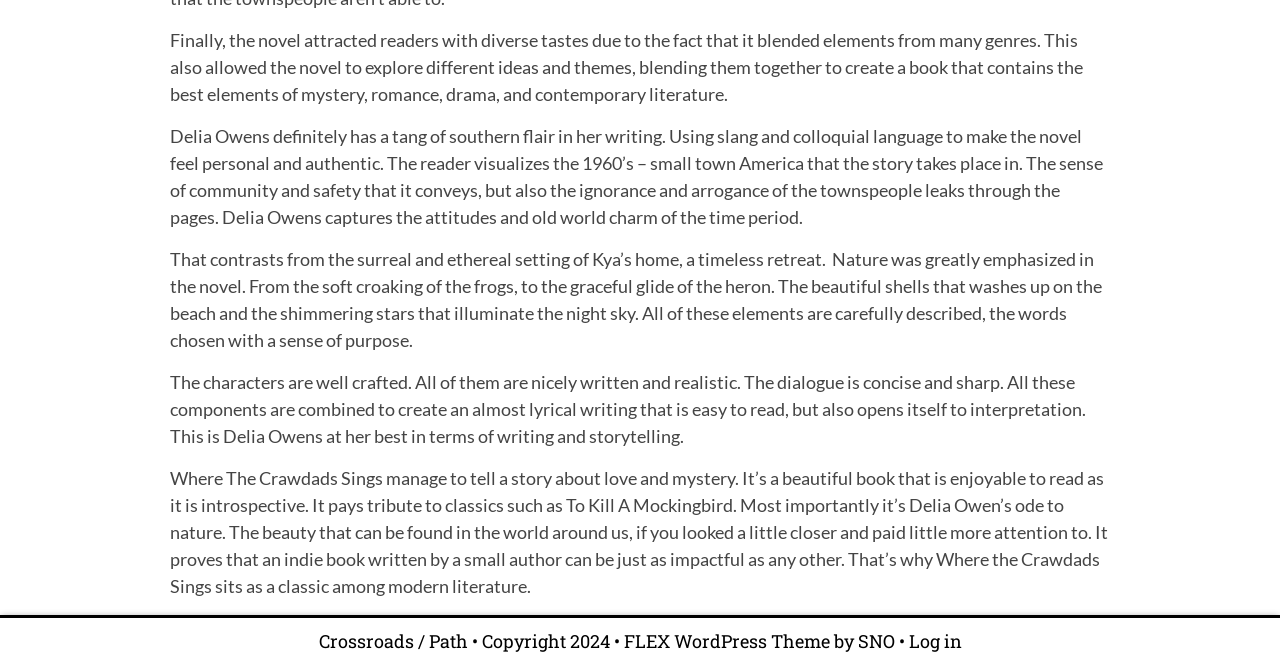Find the bounding box of the UI element described as: "Log in". The bounding box coordinates should be given as four float values between 0 and 1, i.e., [left, top, right, bottom].

[0.71, 0.958, 0.751, 0.995]